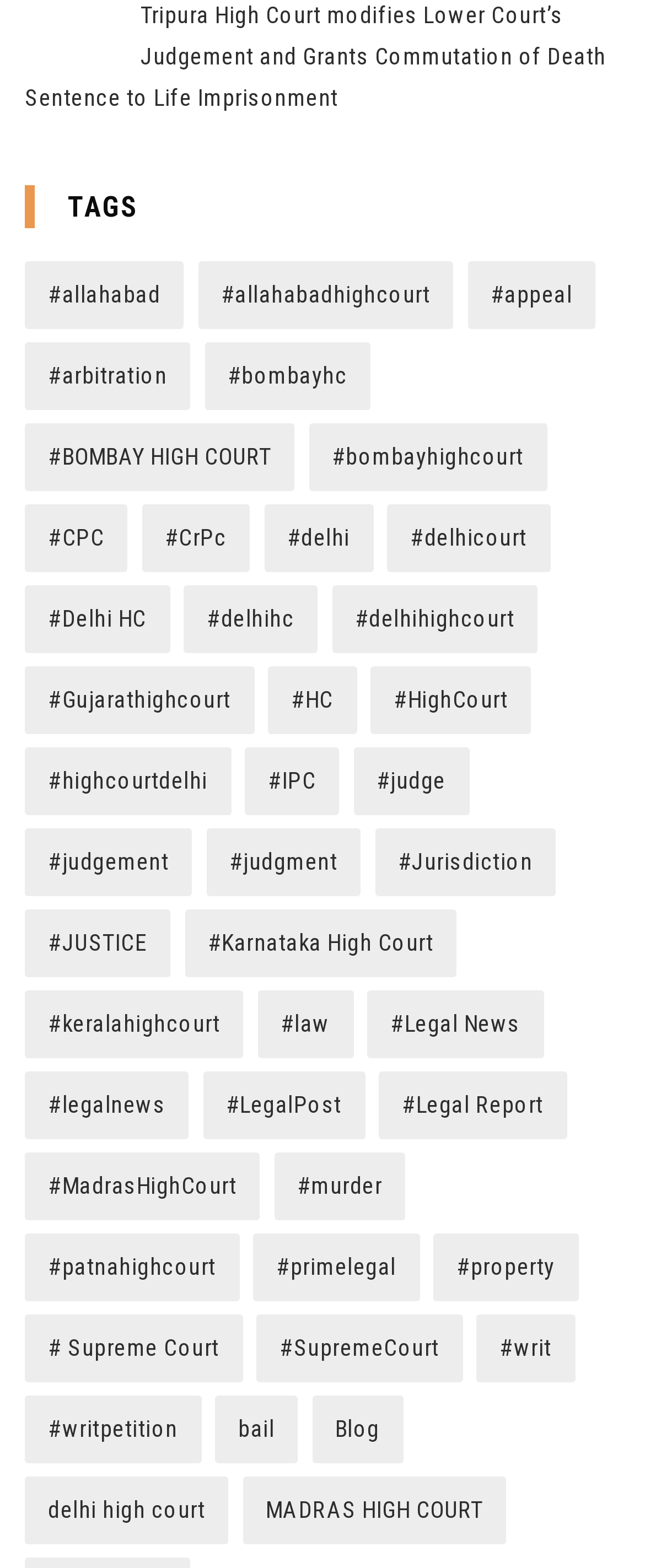What is the main category of the webpage?
From the image, respond with a single word or phrase.

Law